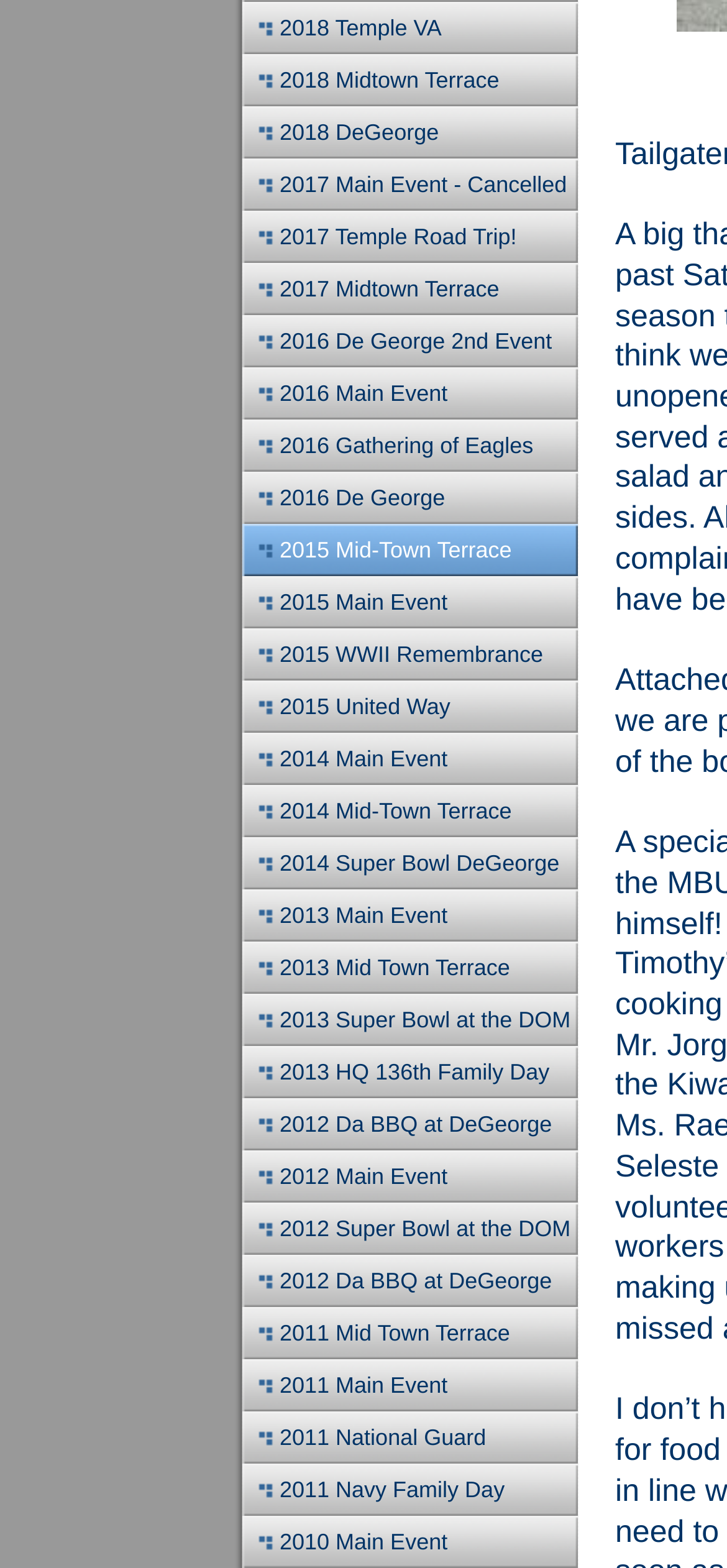Using the details in the image, give a detailed response to the question below:
How are the links organized on the webpage?

The links on the webpage are organized in a chronological order, with the most recent events at the top and the oldest events at the bottom. This is evident from the dates mentioned in the links, which range from 2010 to 2018.